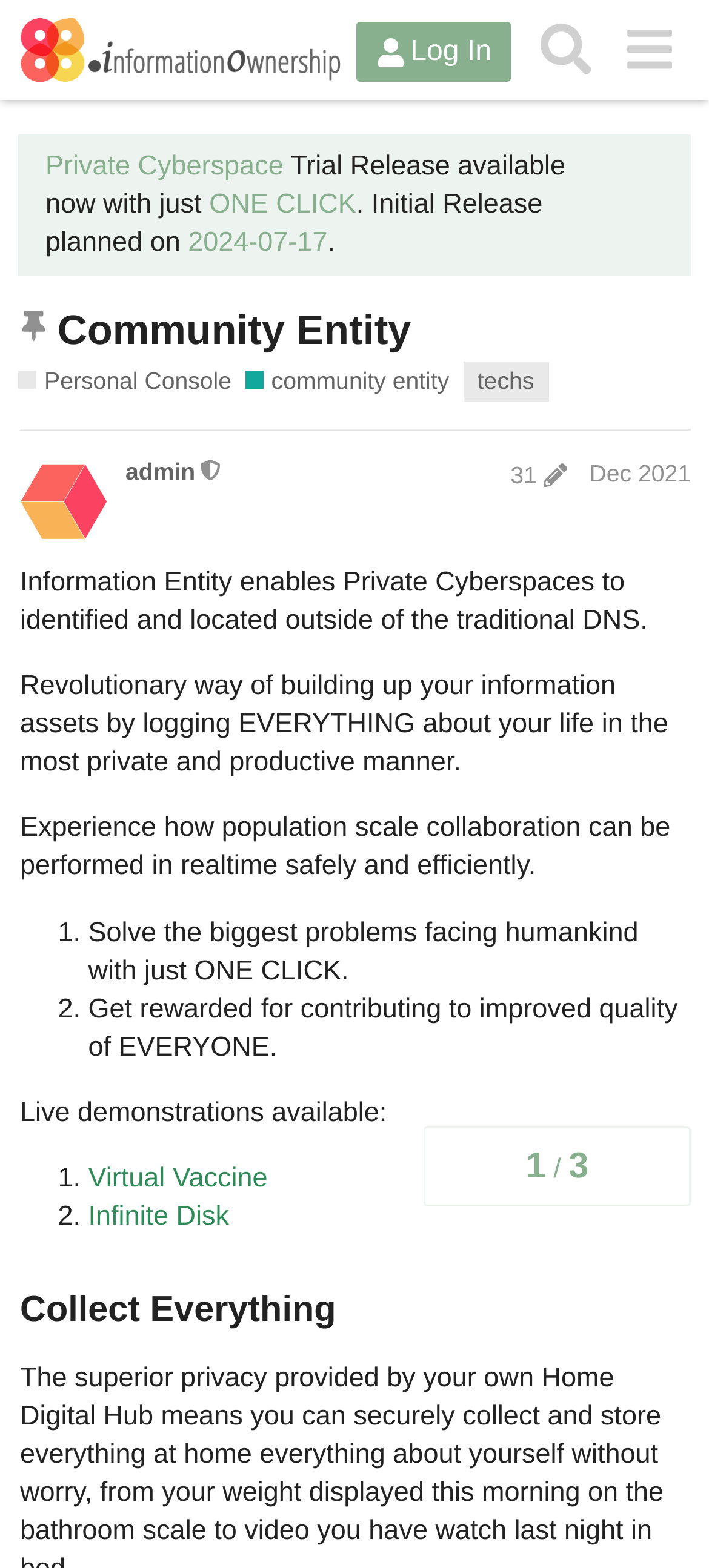What is the topic progress?
Please describe in detail the information shown in the image to answer the question.

I found the answer by looking at the navigation element 'topic progress' and its child elements, which include headings '1' and '3', indicating the topic progress as 1 out of 3.